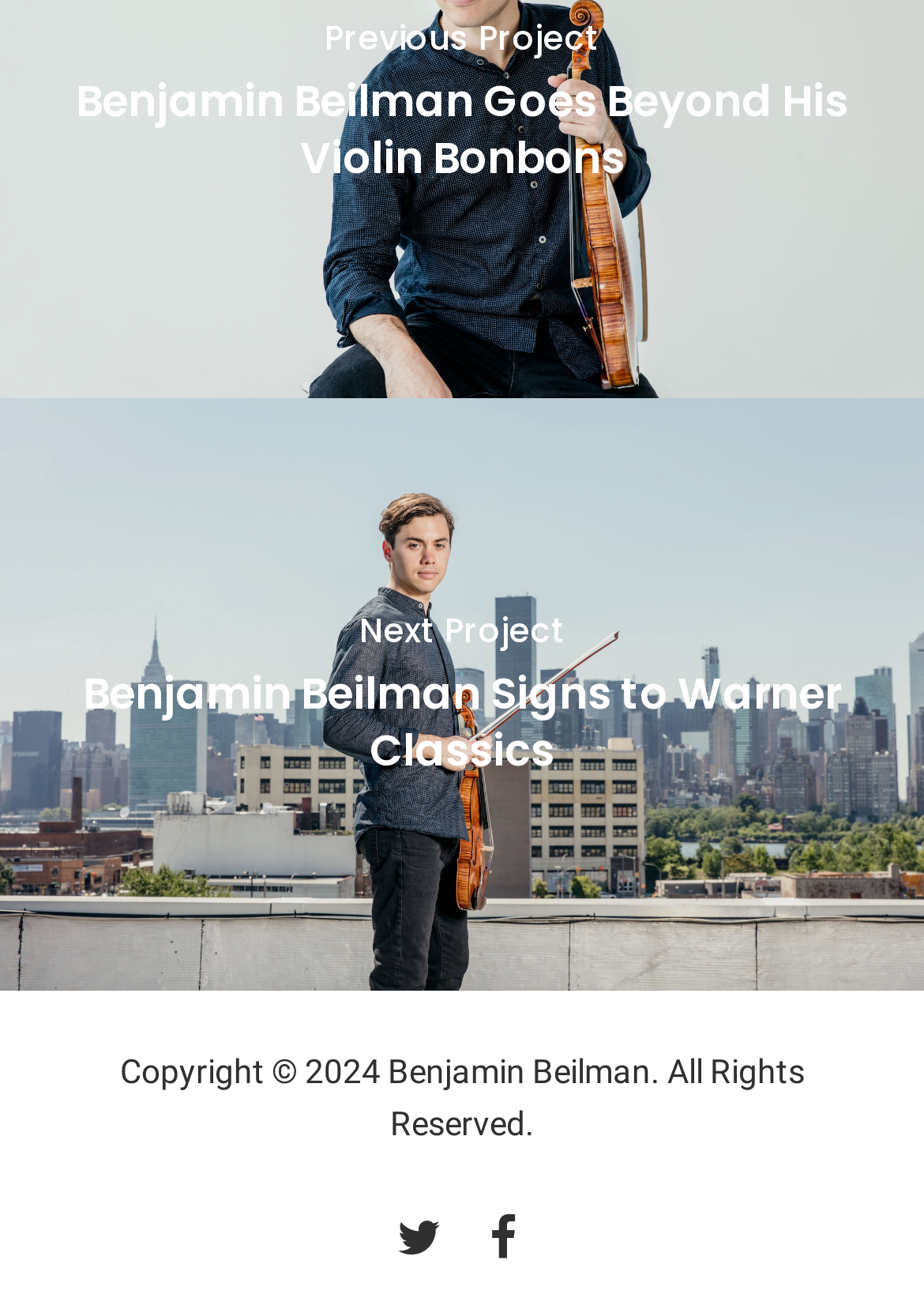Show the bounding box coordinates for the HTML element as described: "parent_node: Next Project".

[0.0, 0.303, 1.0, 0.755]